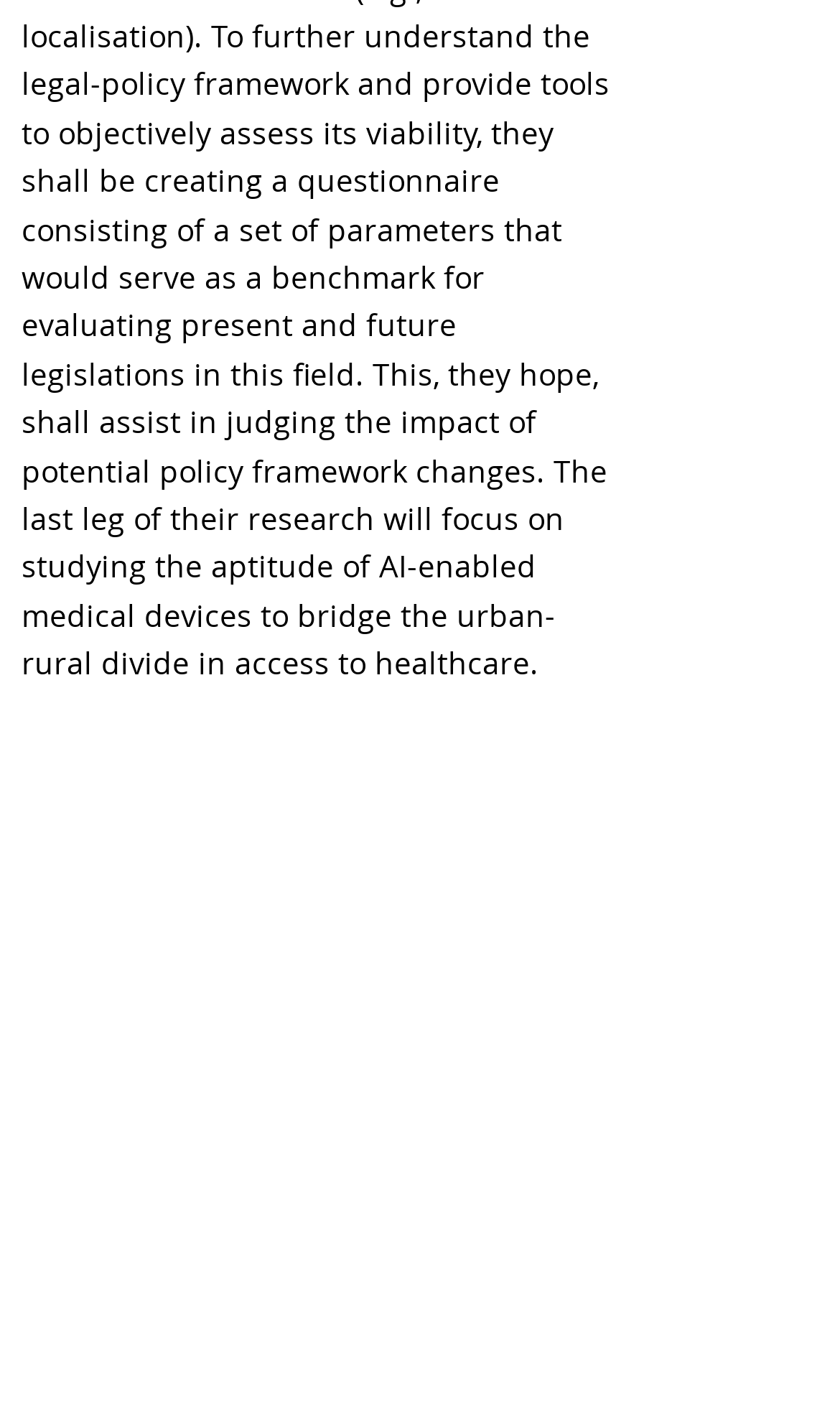How many social media links are there?
Provide a detailed answer to the question using information from the image.

I counted the social media links at the bottom of the webpage and found two links, 'Facebook Clean' and 'Twitter Clean', indicating that there are two social media links on the webpage.